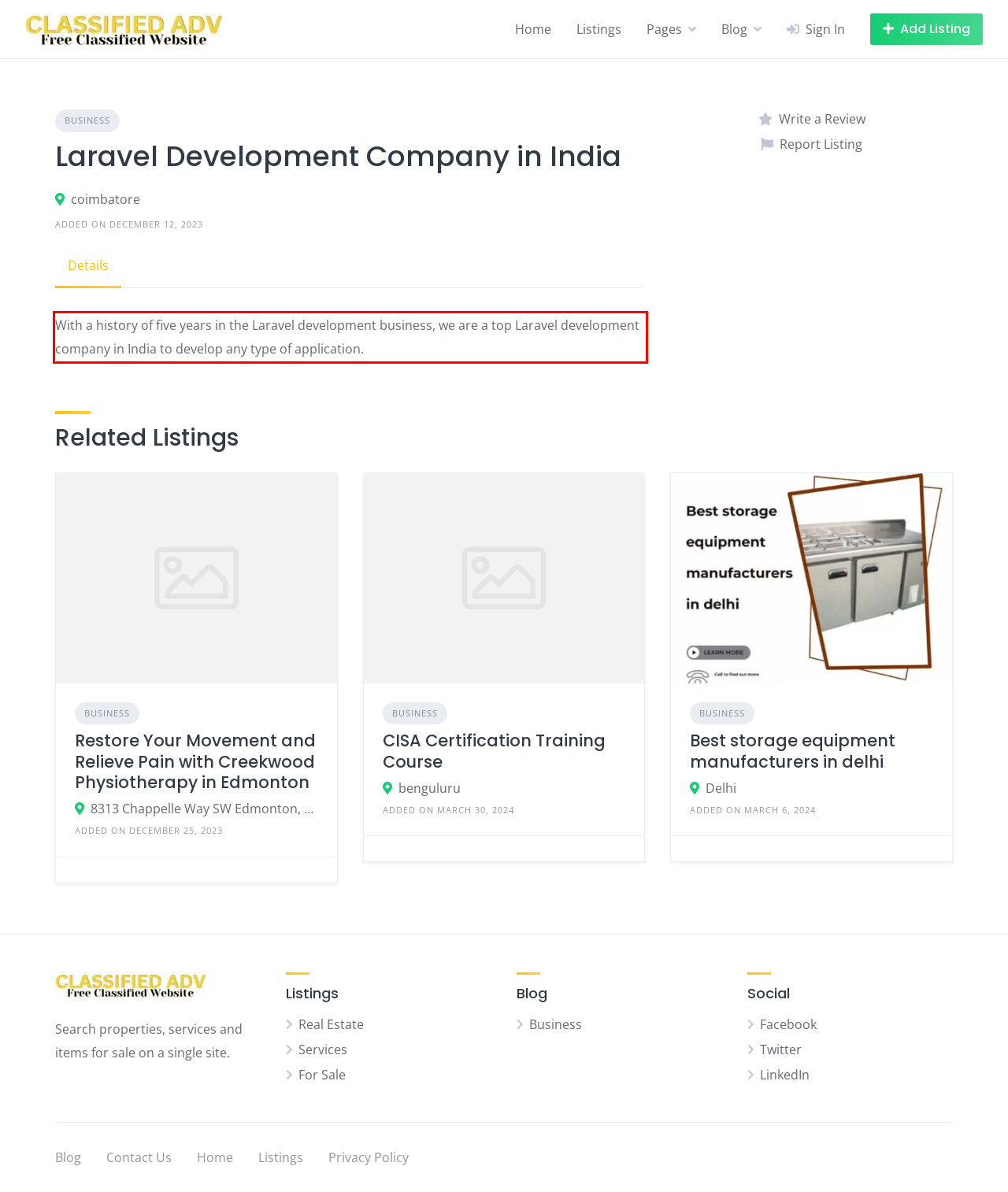Please examine the webpage screenshot and extract the text within the red bounding box using OCR.

With a history of five years in the Laravel development business, we are a top Laravel development company in India to develop any type of application.